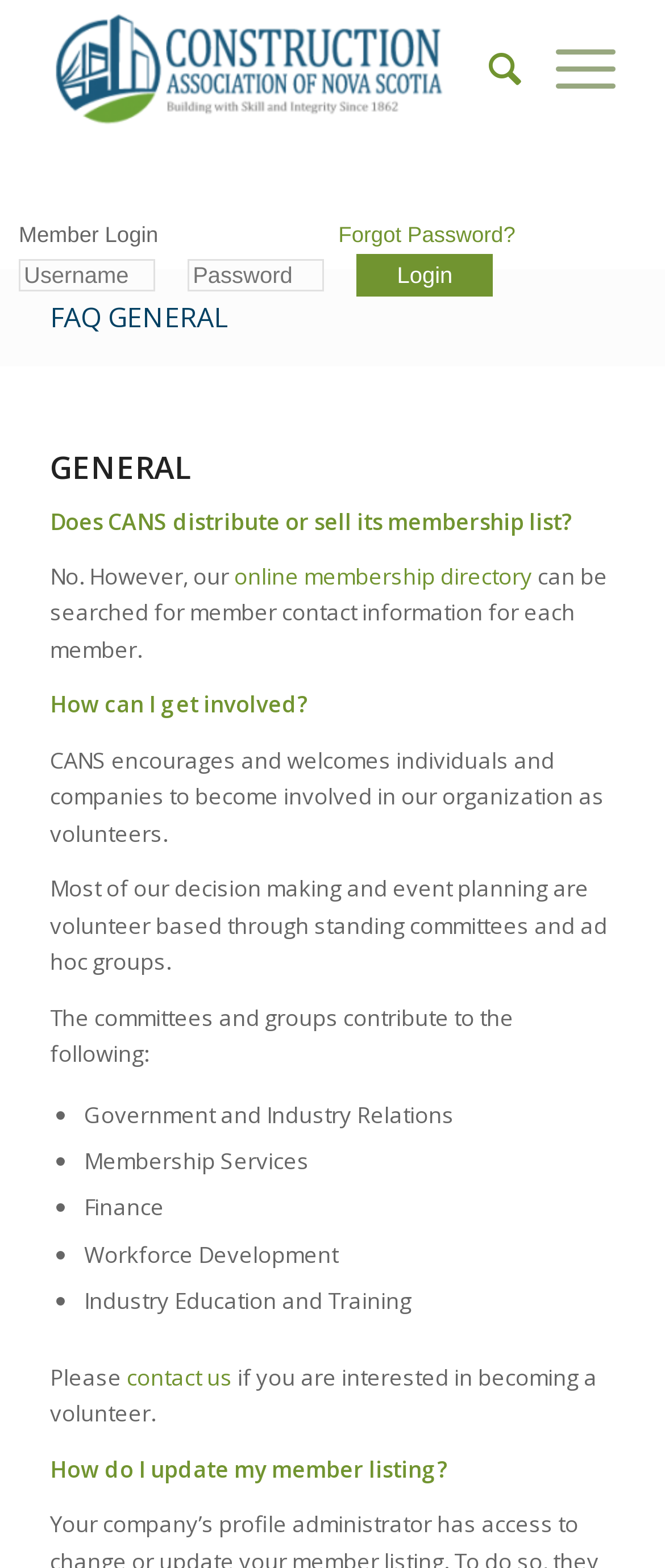What is the name of the organization?
Please craft a detailed and exhaustive response to the question.

The name of the organization can be found in the top-left corner of the webpage, where the logo and the text 'Construction Association Of Nova Scotia' are displayed.